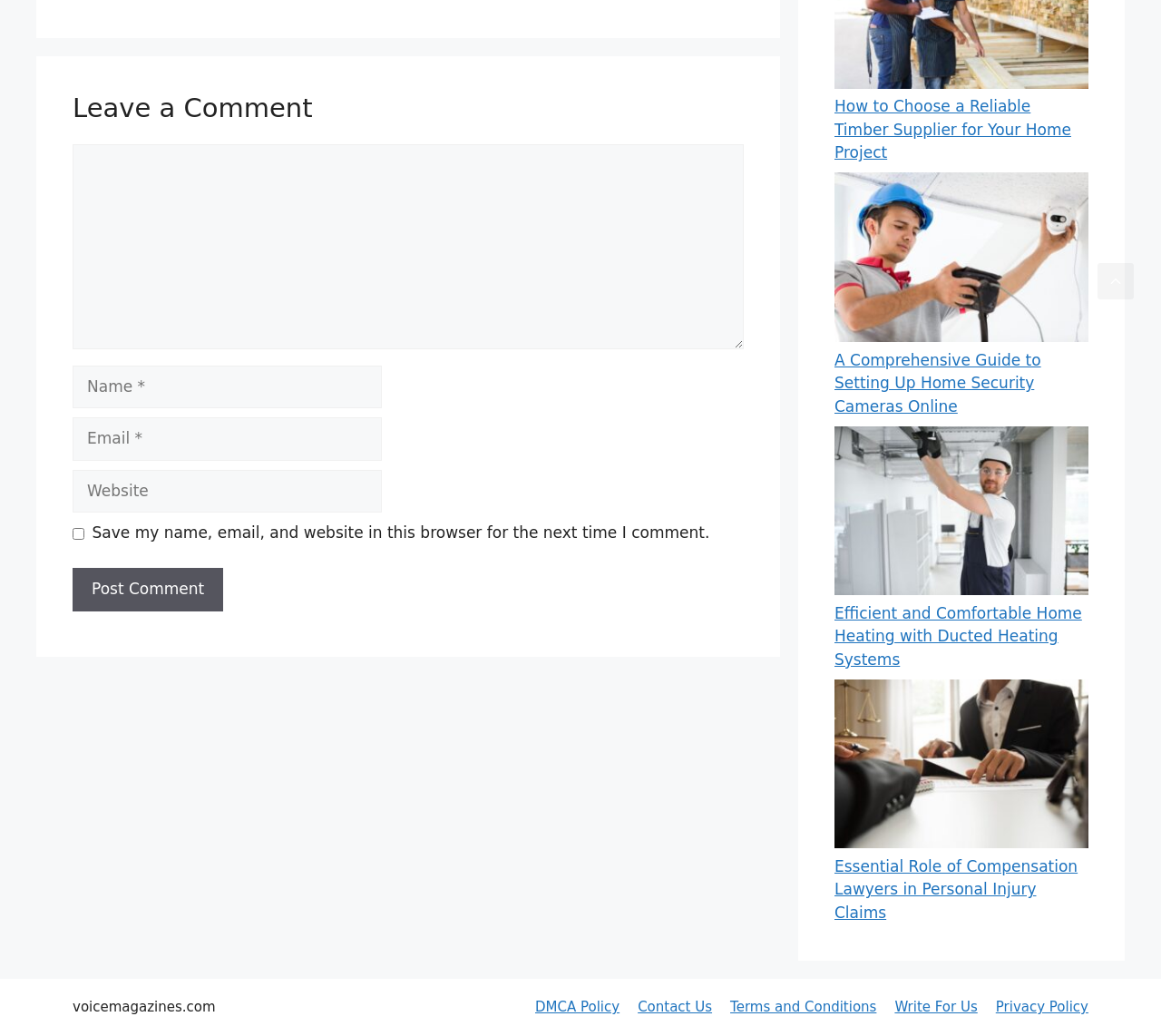Highlight the bounding box coordinates of the element that should be clicked to carry out the following instruction: "read the article about choosing a reliable timber supplier". The coordinates must be given as four float numbers ranging from 0 to 1, i.e., [left, top, right, bottom].

[0.719, 0.094, 0.923, 0.156]